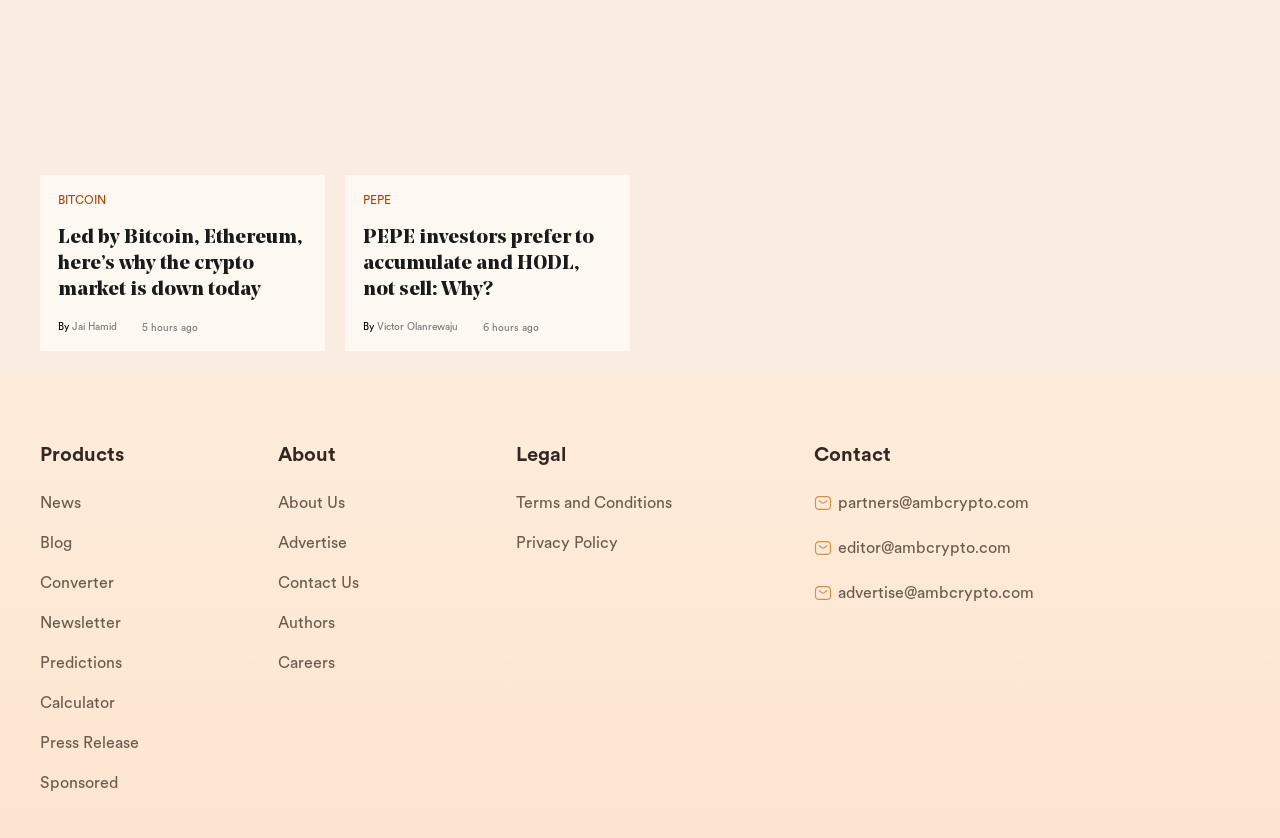Determine the bounding box coordinates of the element's region needed to click to follow the instruction: "Go to the News section". Provide these coordinates as four float numbers between 0 and 1, formatted as [left, top, right, bottom].

[0.031, 0.578, 0.217, 0.626]